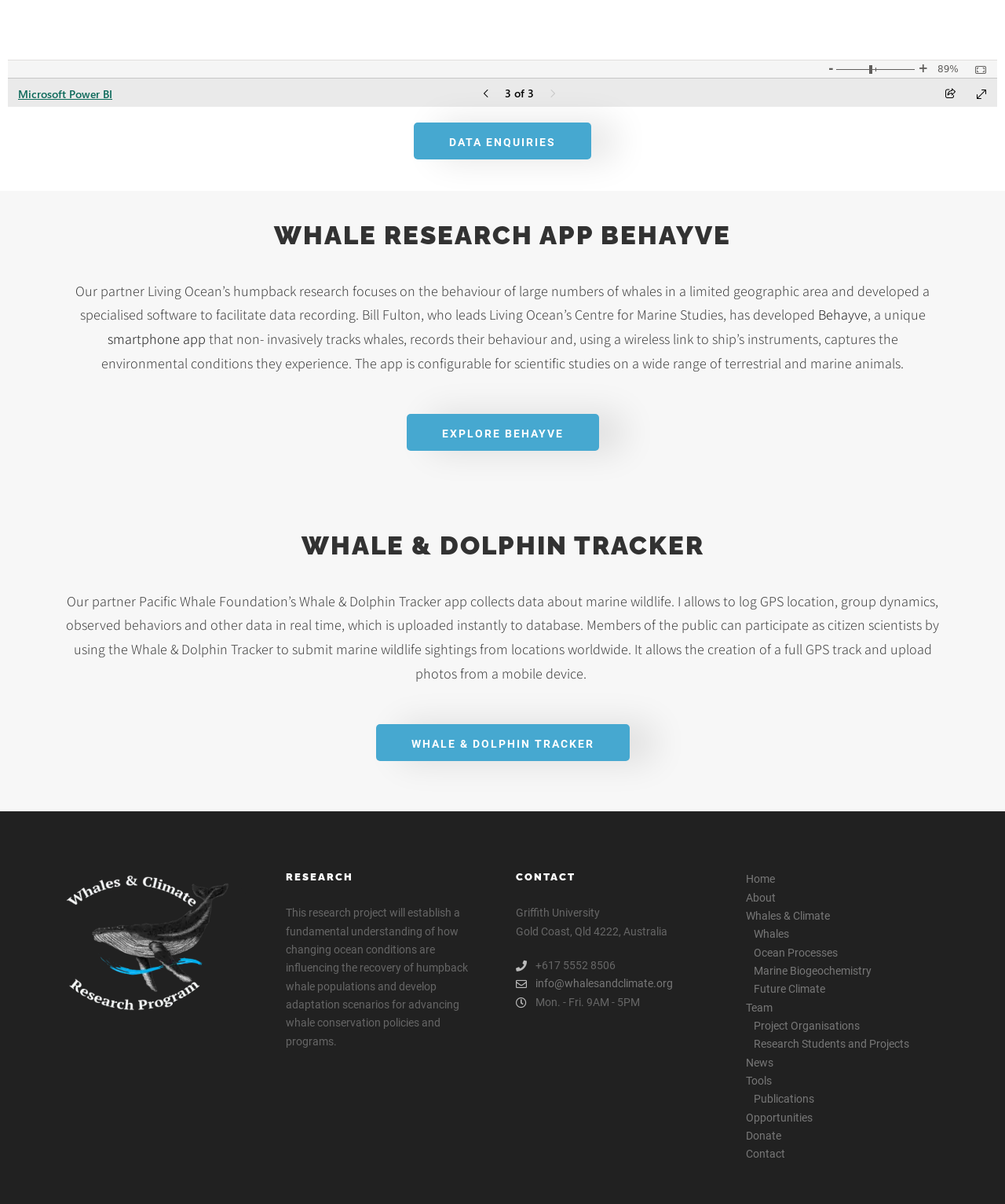Please identify the bounding box coordinates of the clickable element to fulfill the following instruction: "Open Whale & Dolphin Tracker". The coordinates should be four float numbers between 0 and 1, i.e., [left, top, right, bottom].

[0.374, 0.602, 0.626, 0.632]